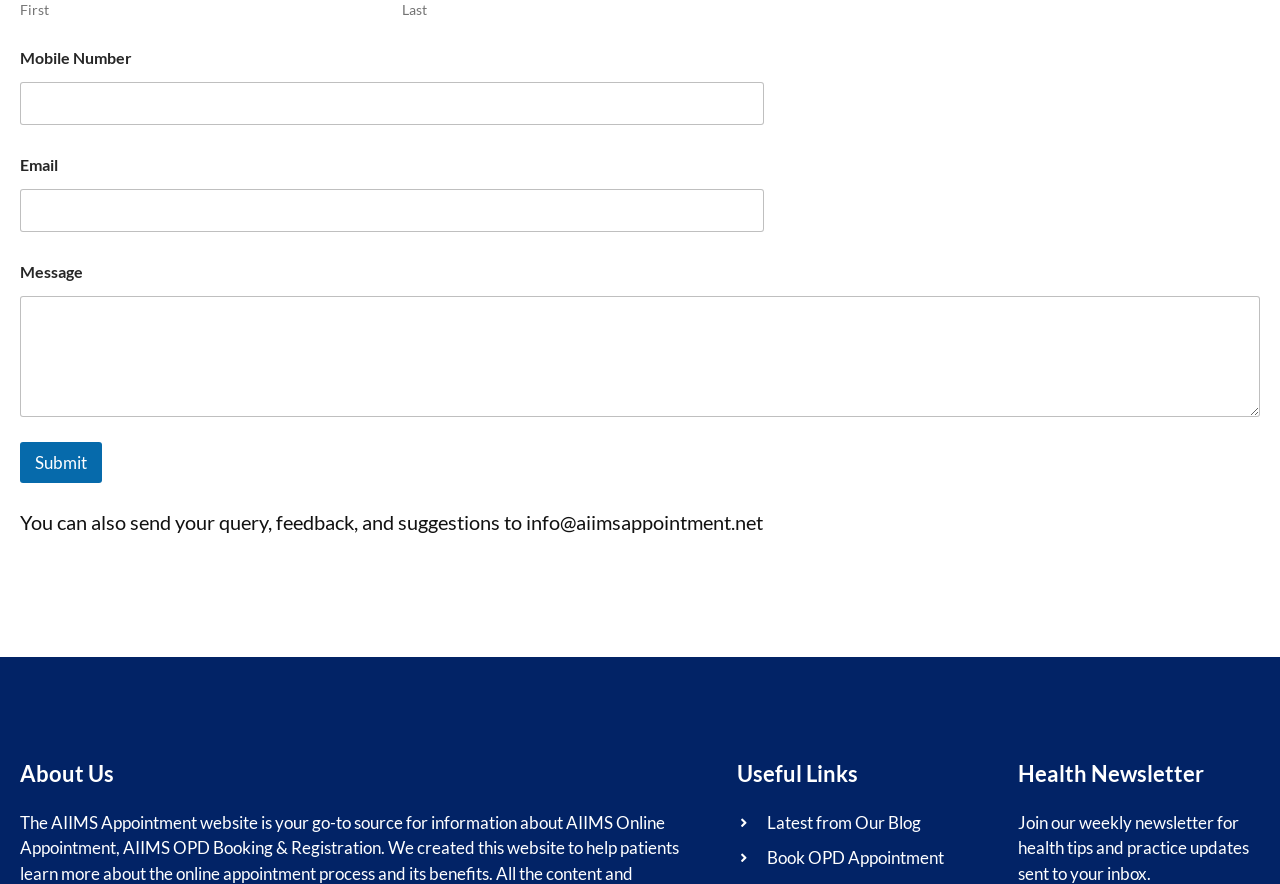Find the bounding box of the web element that fits this description: "parent_node: Email name="wpforms[fields][1]"".

[0.016, 0.214, 0.597, 0.263]